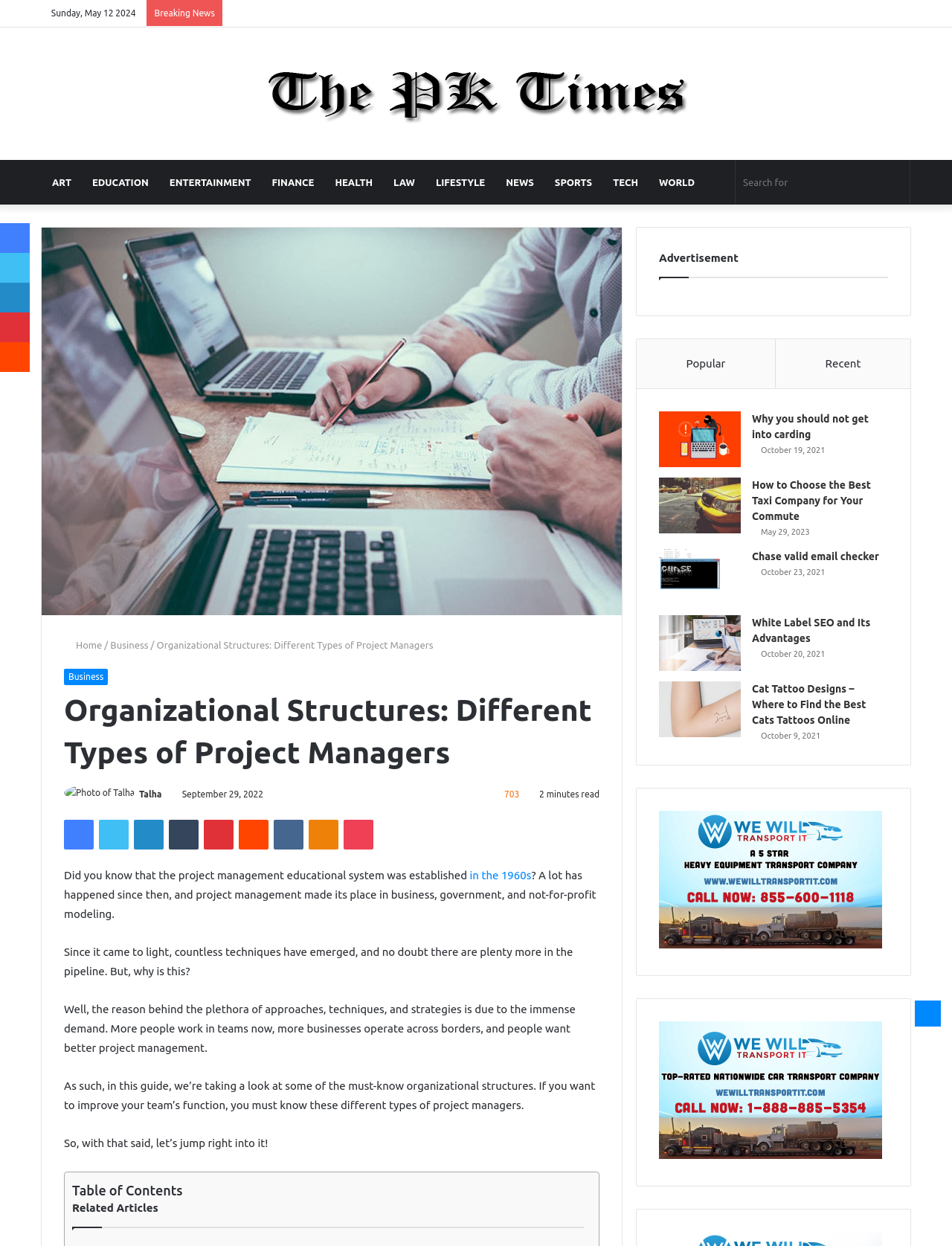What is the date of the article?
Based on the visual content, answer with a single word or a brief phrase.

September 29, 2022